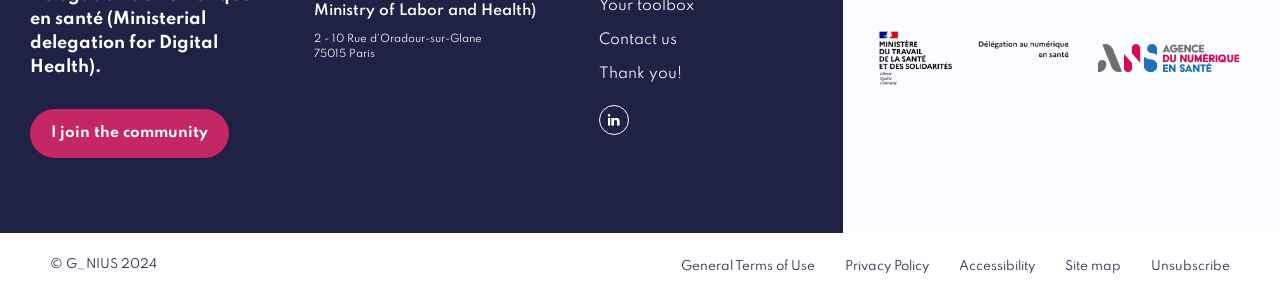Predict the bounding box coordinates of the area that should be clicked to accomplish the following instruction: "Click the 'http://www.sdc-foodsystems.ch' link". The bounding box coordinates should consist of four float numbers between 0 and 1, i.e., [left, top, right, bottom].

None